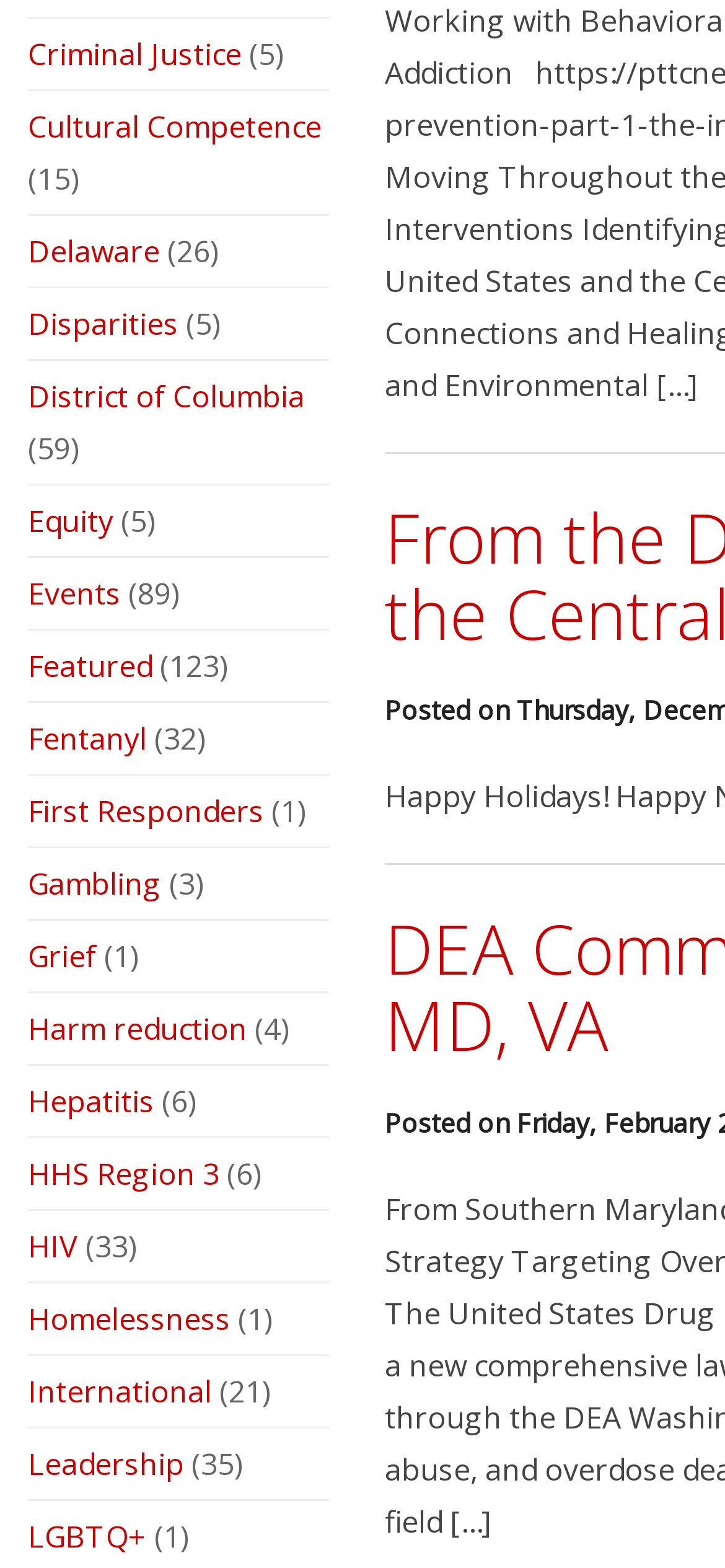Answer briefly with one word or phrase:
How many links are there on the webpage?

29